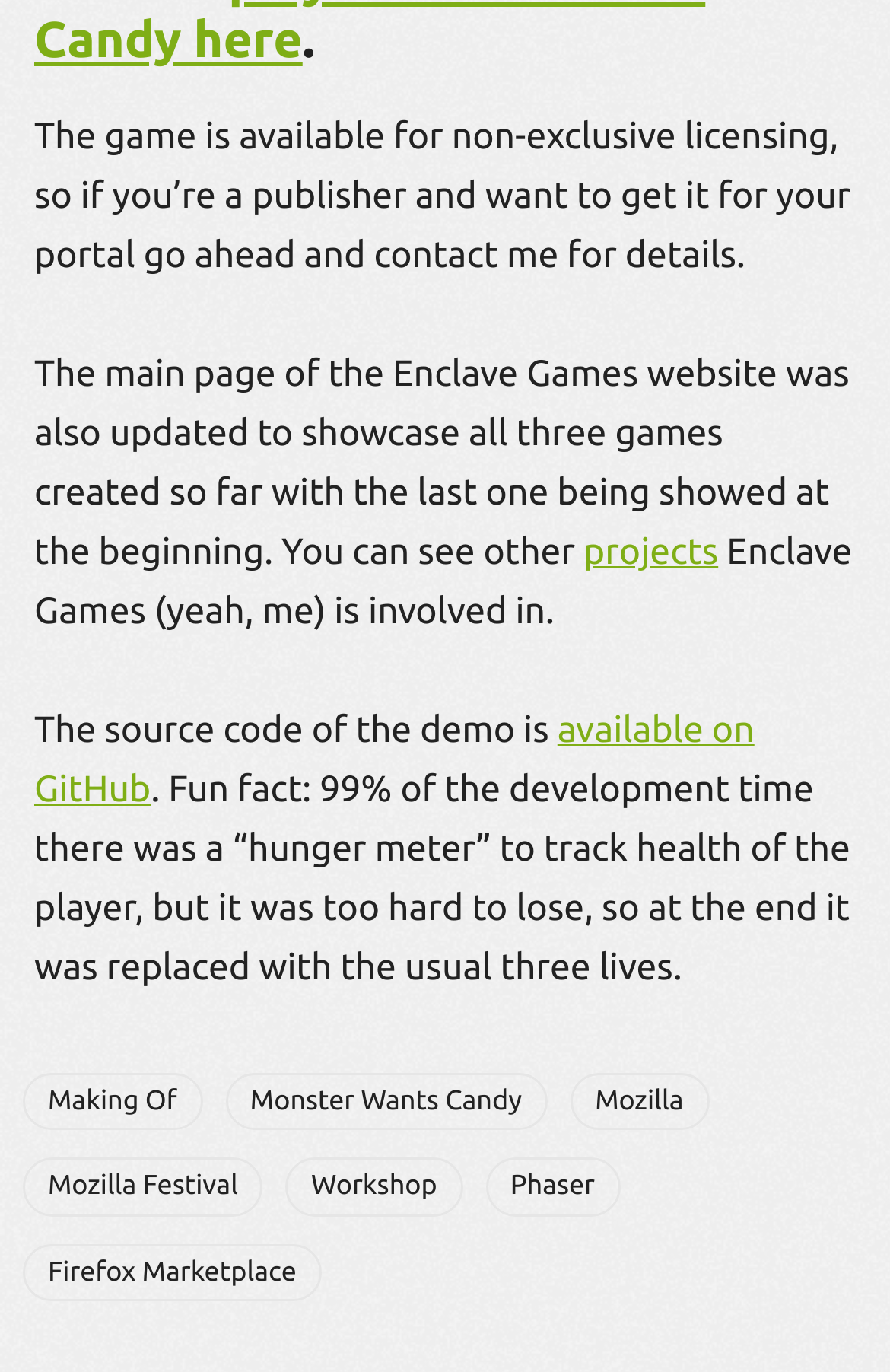Please give the bounding box coordinates of the area that should be clicked to fulfill the following instruction: "visit the GitHub page". The coordinates should be in the format of four float numbers from 0 to 1, i.e., [left, top, right, bottom].

[0.038, 0.517, 0.848, 0.59]